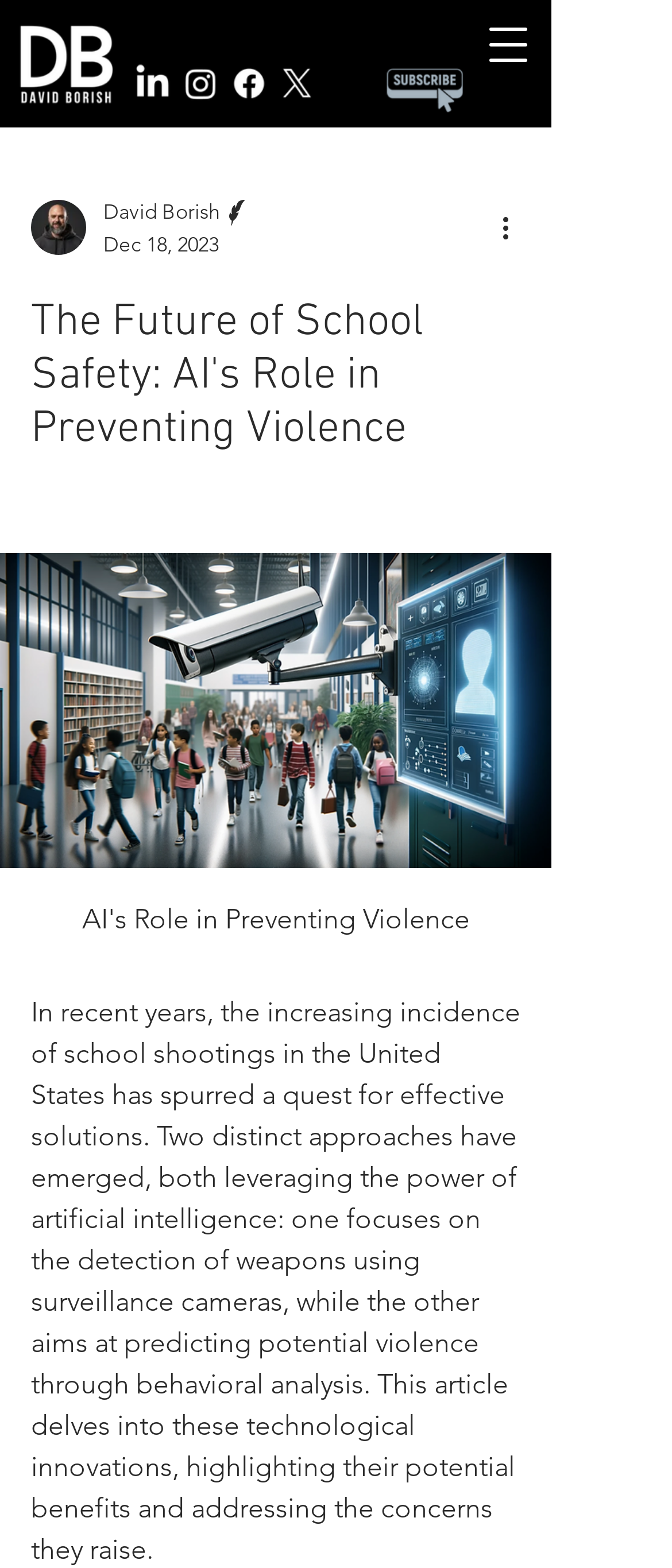Given the webpage screenshot and the description, determine the bounding box coordinates (top-left x, top-left y, bottom-right x, bottom-right y) that define the location of the UI element matching this description: David Borish

[0.154, 0.125, 0.377, 0.146]